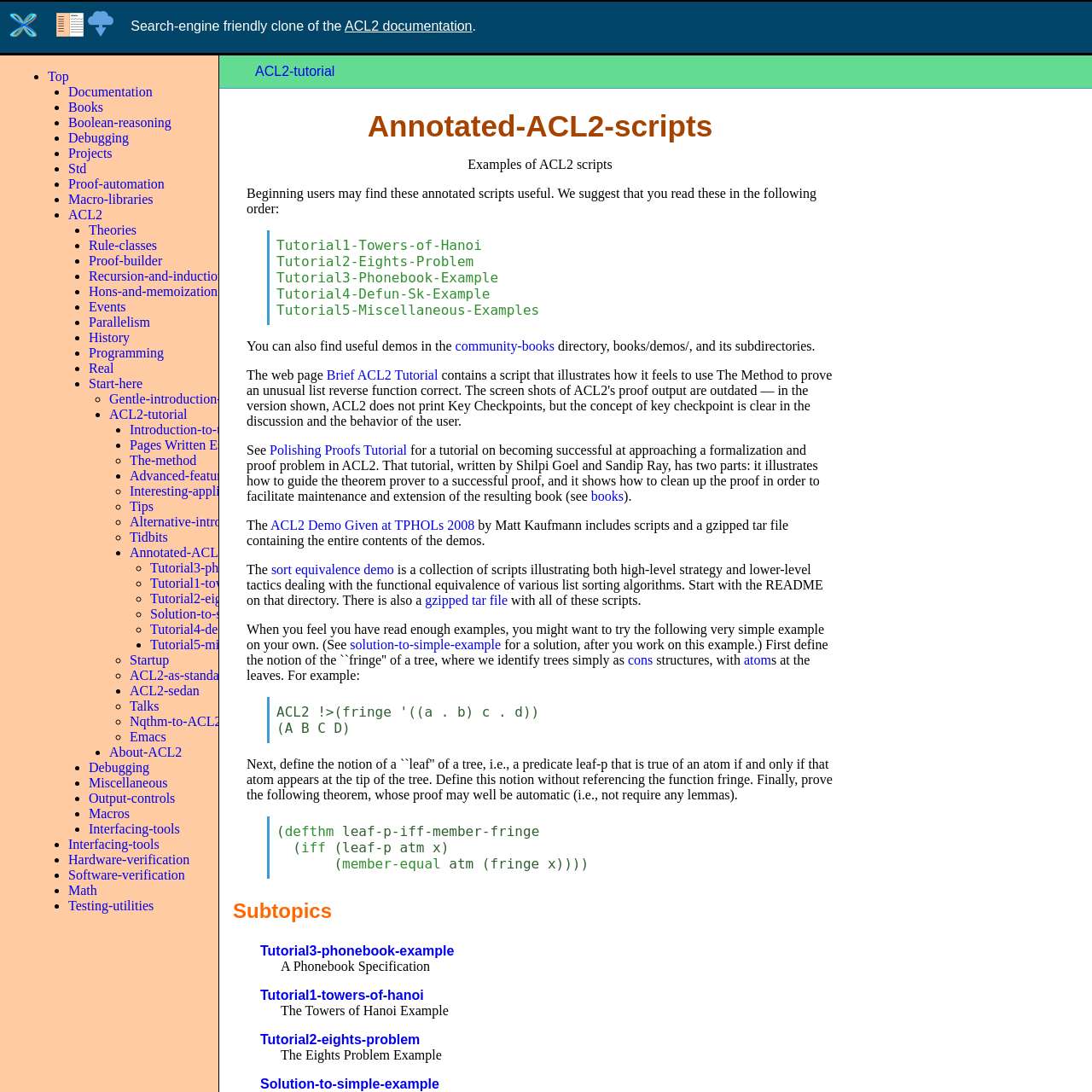Identify the bounding box coordinates of the section to be clicked to complete the task described by the following instruction: "Go to the 'Top' page". The coordinates should be four float numbers between 0 and 1, formatted as [left, top, right, bottom].

[0.044, 0.063, 0.063, 0.077]